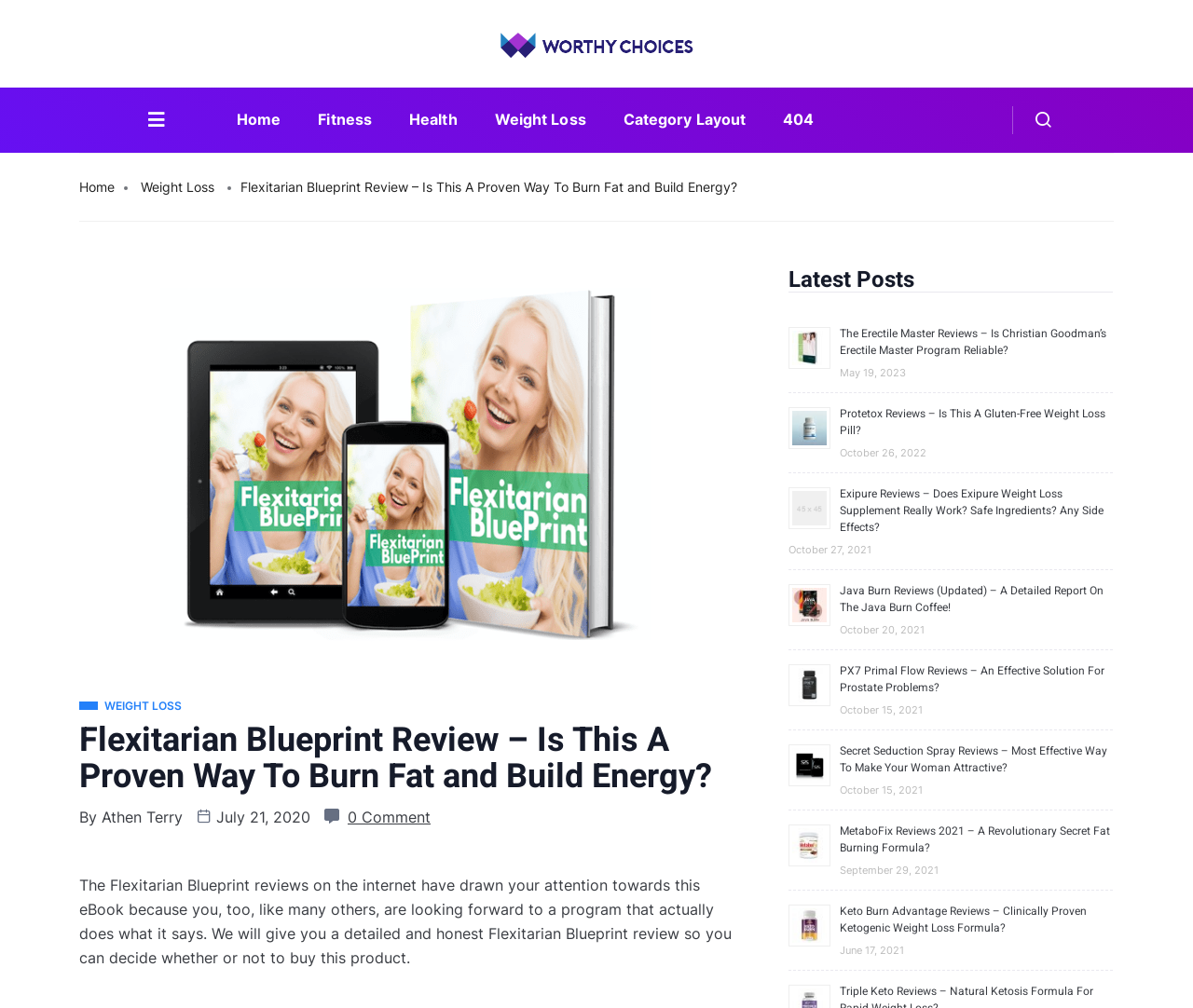Determine the bounding box for the HTML element described here: "alt="Worthy Choices"". The coordinates should be given as [left, top, right, bottom] with each number being a float between 0 and 1.

[0.418, 0.028, 0.582, 0.059]